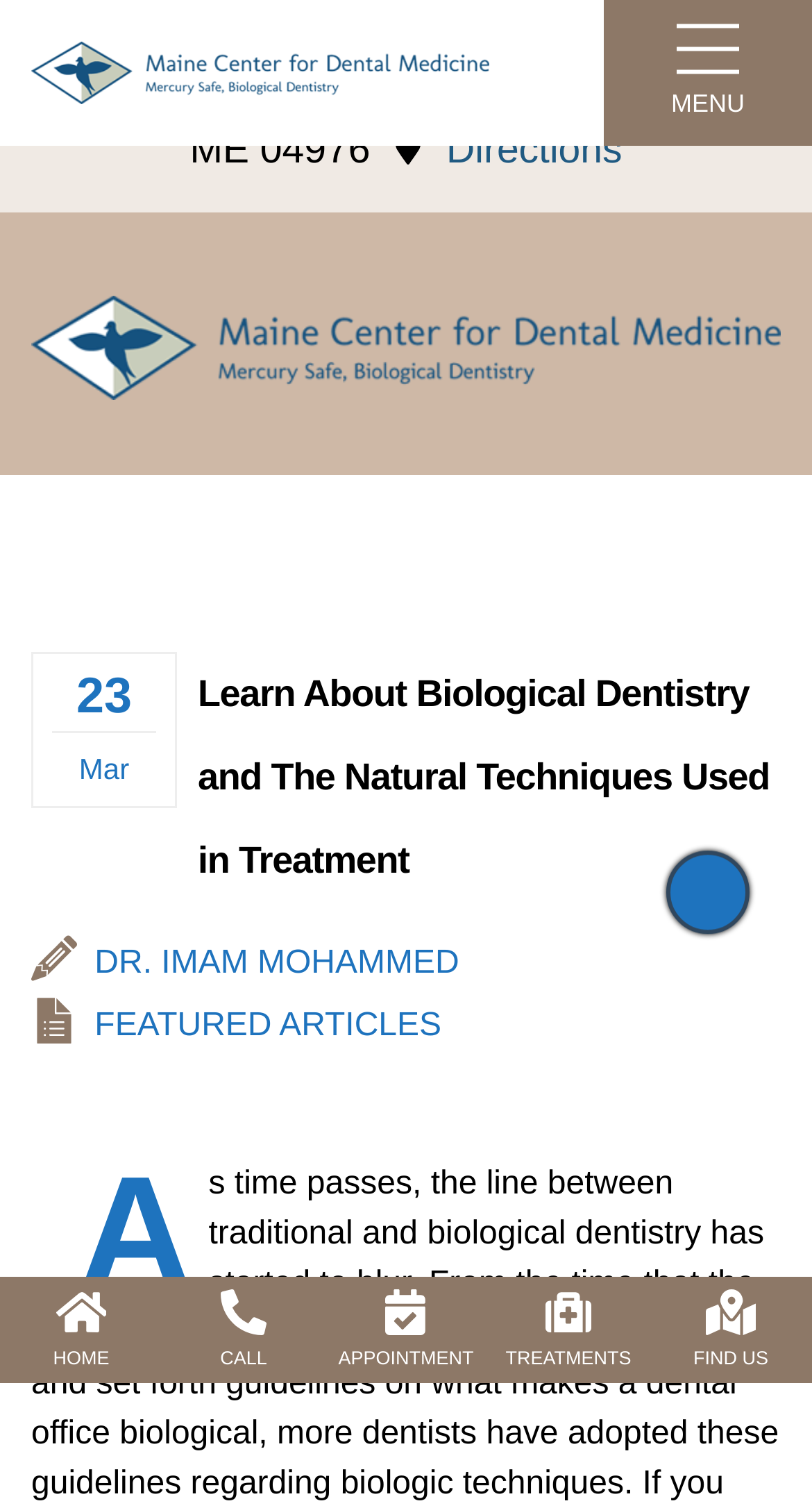Given the webpage screenshot, identify the bounding box of the UI element that matches this description: "Dr. Imam Mohammed".

[0.038, 0.626, 0.566, 0.65]